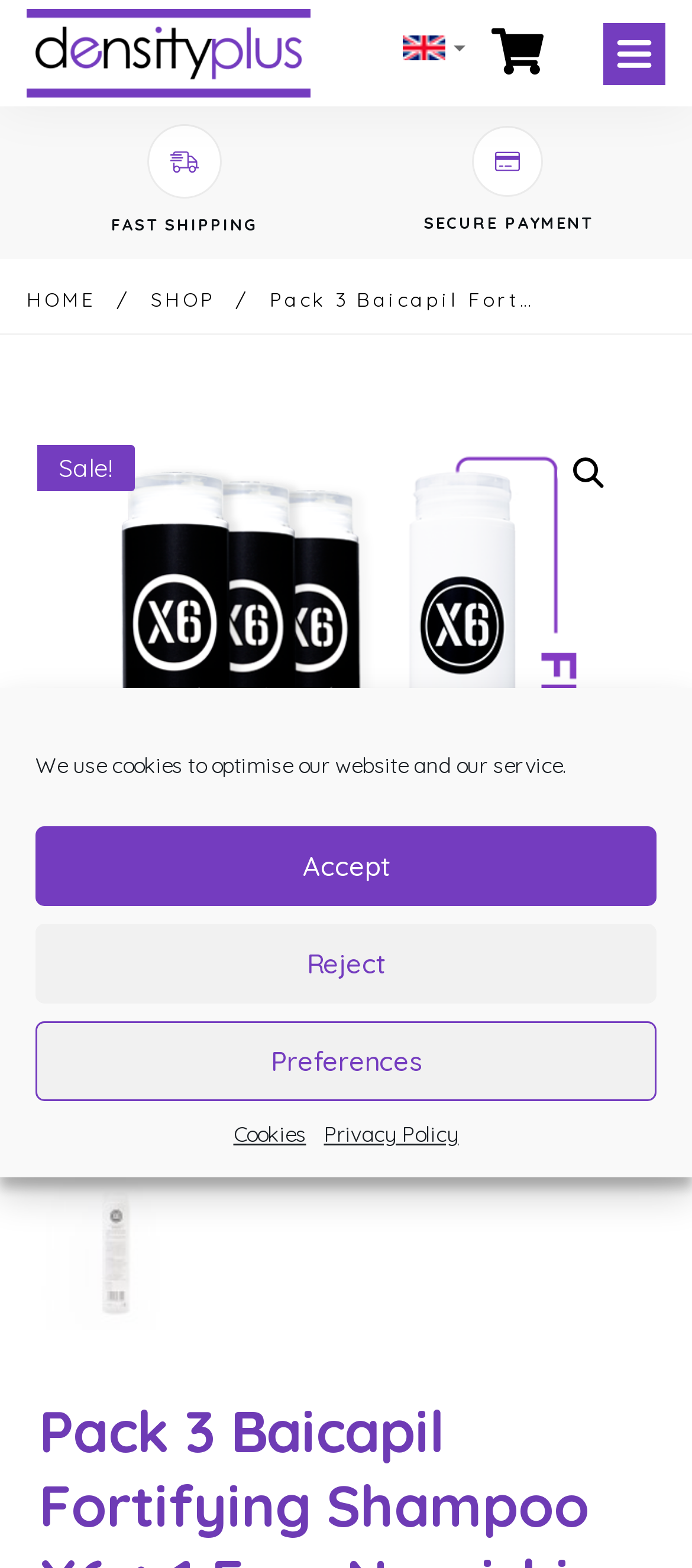Please determine the bounding box coordinates of the element's region to click in order to carry out the following instruction: "Click the Densityplus link". The coordinates should be four float numbers between 0 and 1, i.e., [left, top, right, bottom].

[0.038, 0.0, 0.449, 0.068]